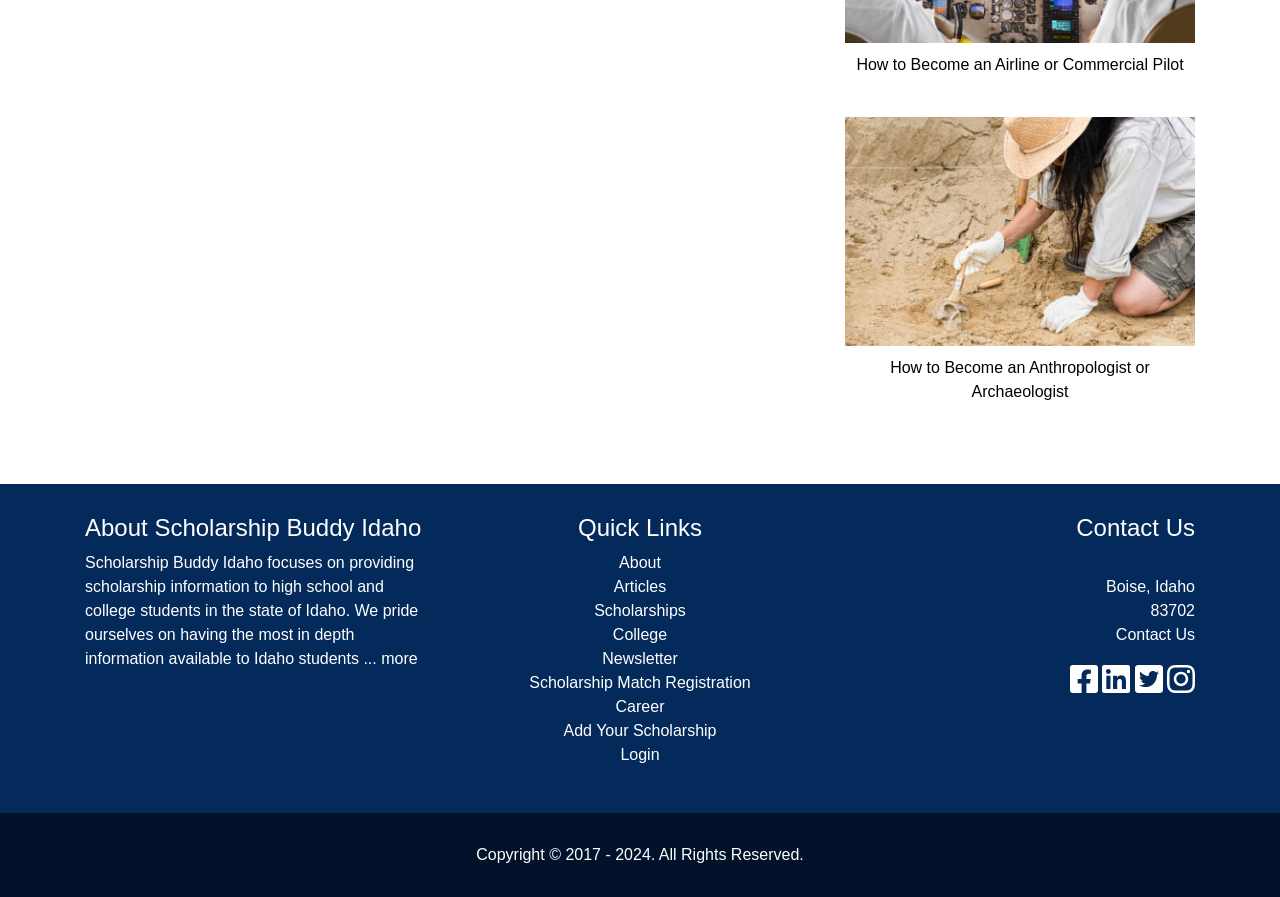Please determine the bounding box coordinates of the clickable area required to carry out the following instruction: "Contact Us". The coordinates must be four float numbers between 0 and 1, represented as [left, top, right, bottom].

[0.872, 0.698, 0.934, 0.717]